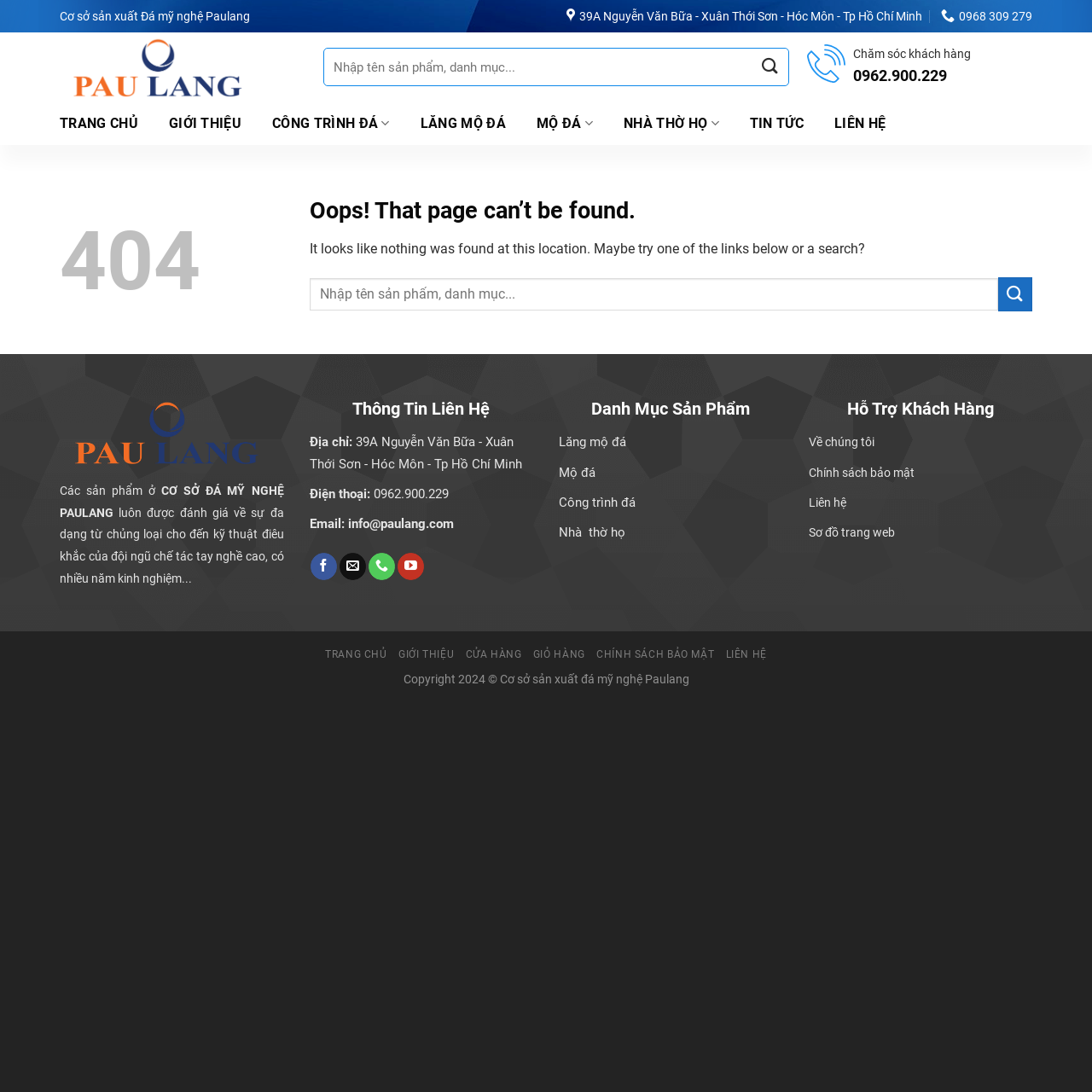Extract the main heading from the webpage content.

Oops! That page can’t be found.